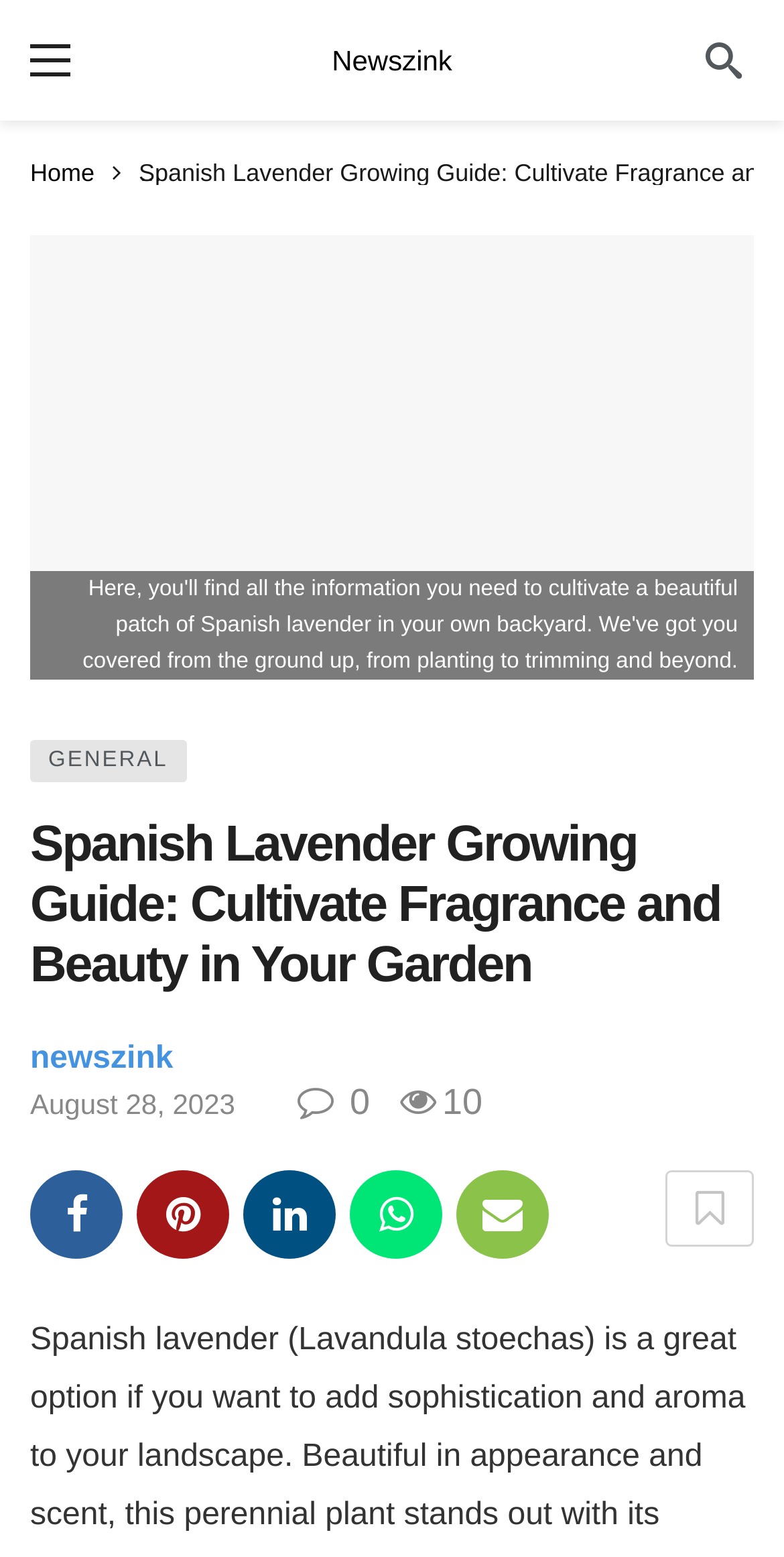Find the bounding box coordinates for the area that should be clicked to accomplish the instruction: "Click on the 'Home' link".

[0.038, 0.103, 0.121, 0.119]